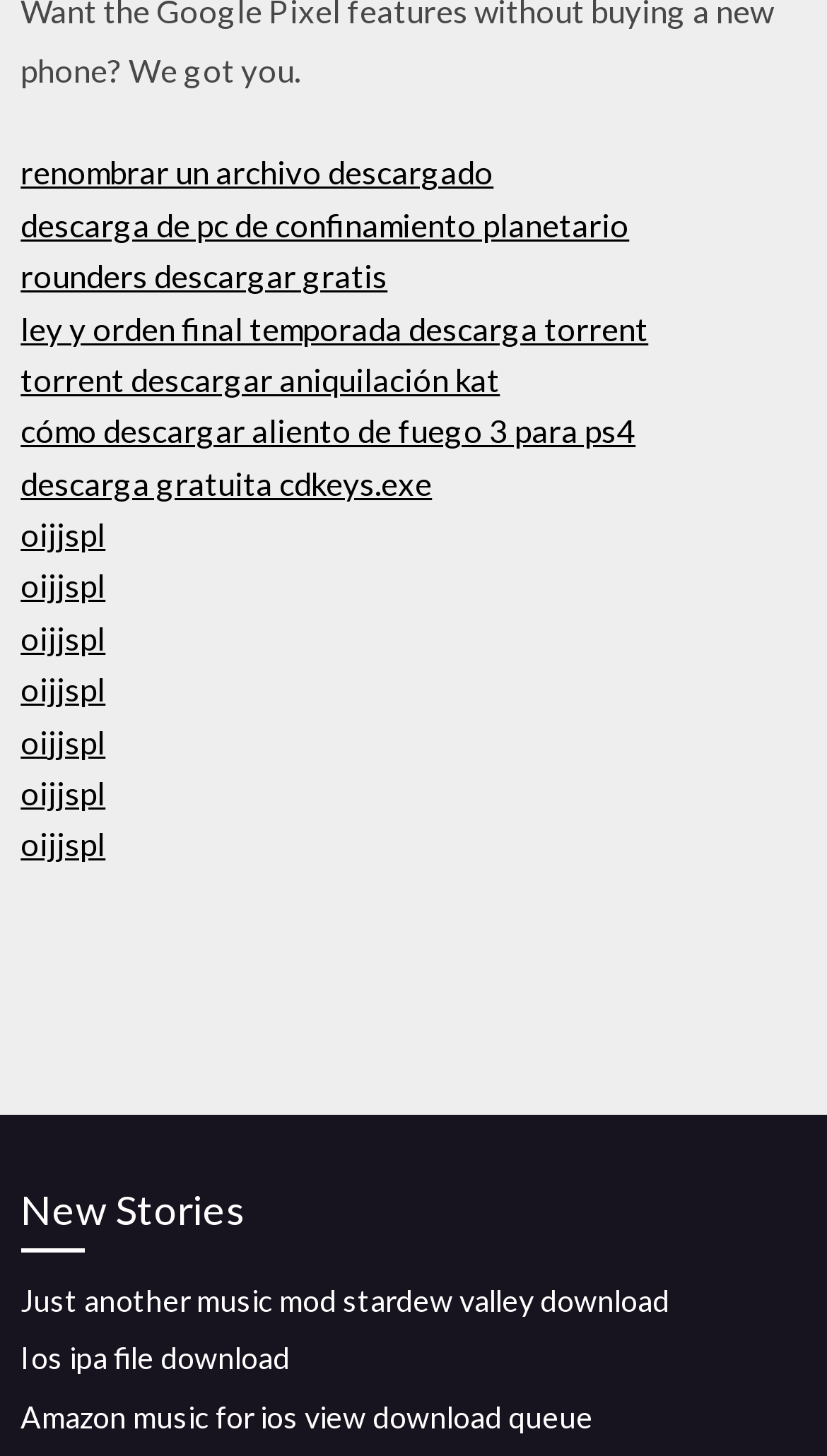Determine the bounding box of the UI element mentioned here: "rounders descargar gratis". The coordinates must be in the format [left, top, right, bottom] with values ranging from 0 to 1.

[0.025, 0.176, 0.469, 0.203]